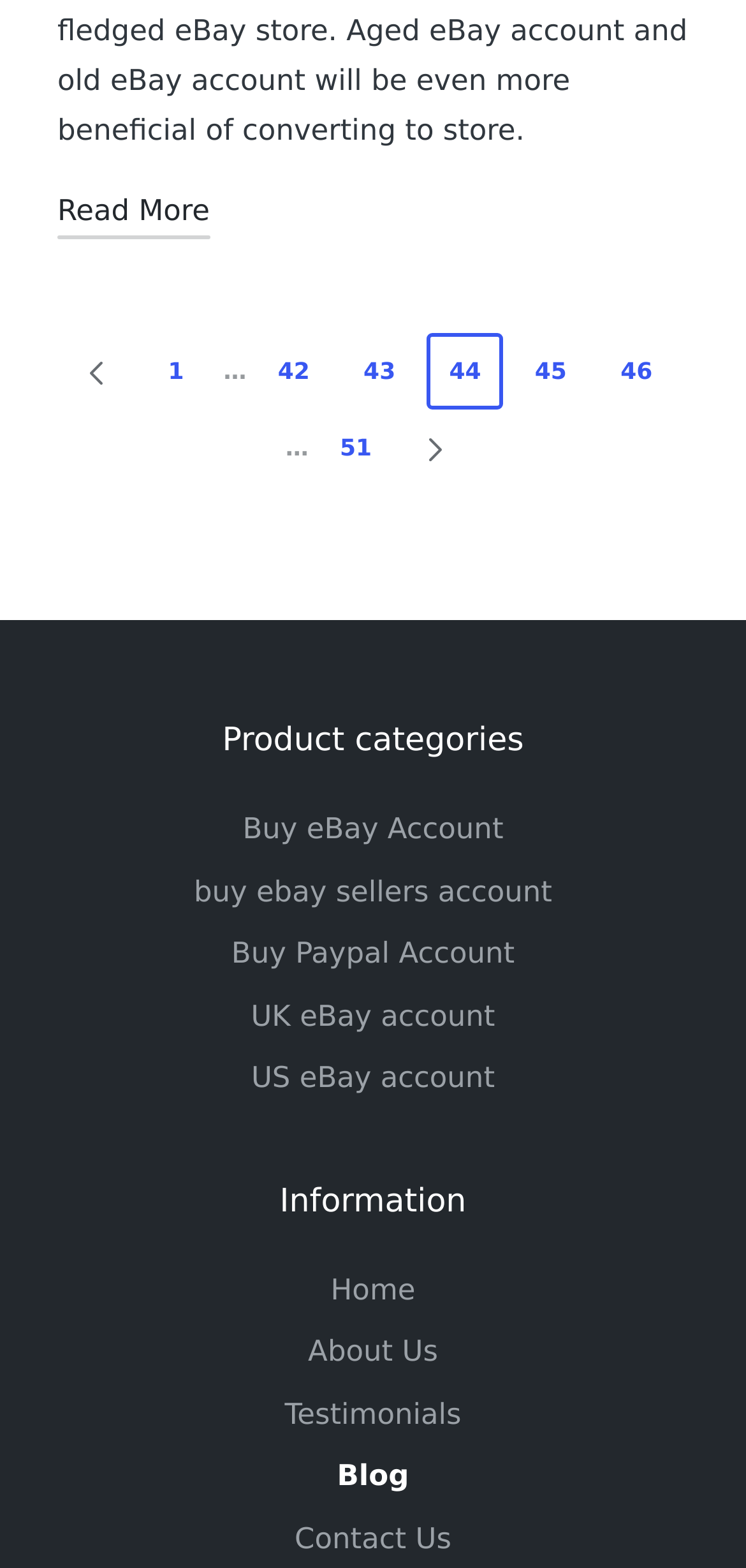Answer the following inquiry with a single word or phrase:
How many page links are there?

13